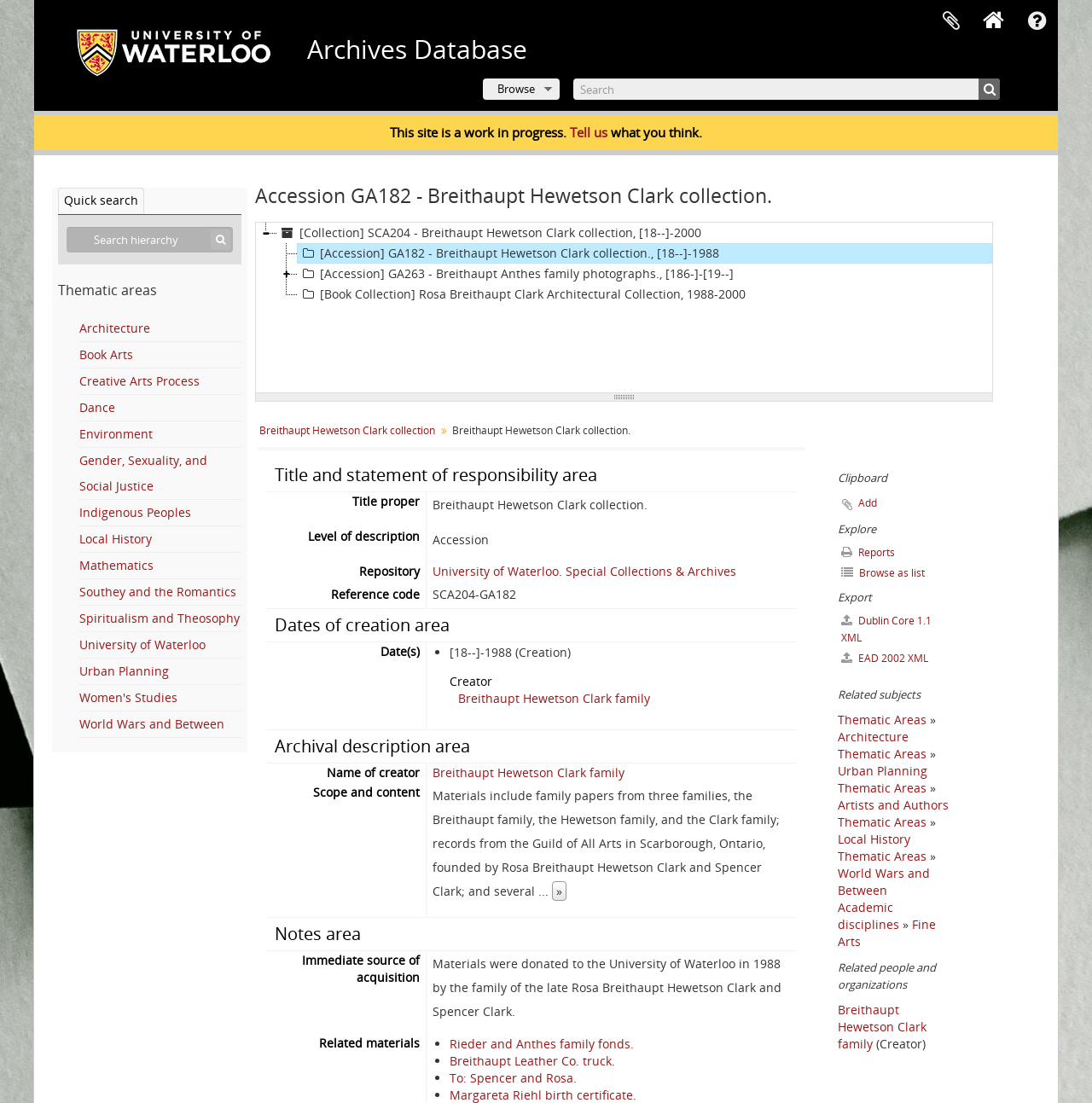What is the bounding box coordinate of the 'Search' button? Analyze the screenshot and reply with just one word or a short phrase.

[0.896, 0.071, 0.916, 0.09]